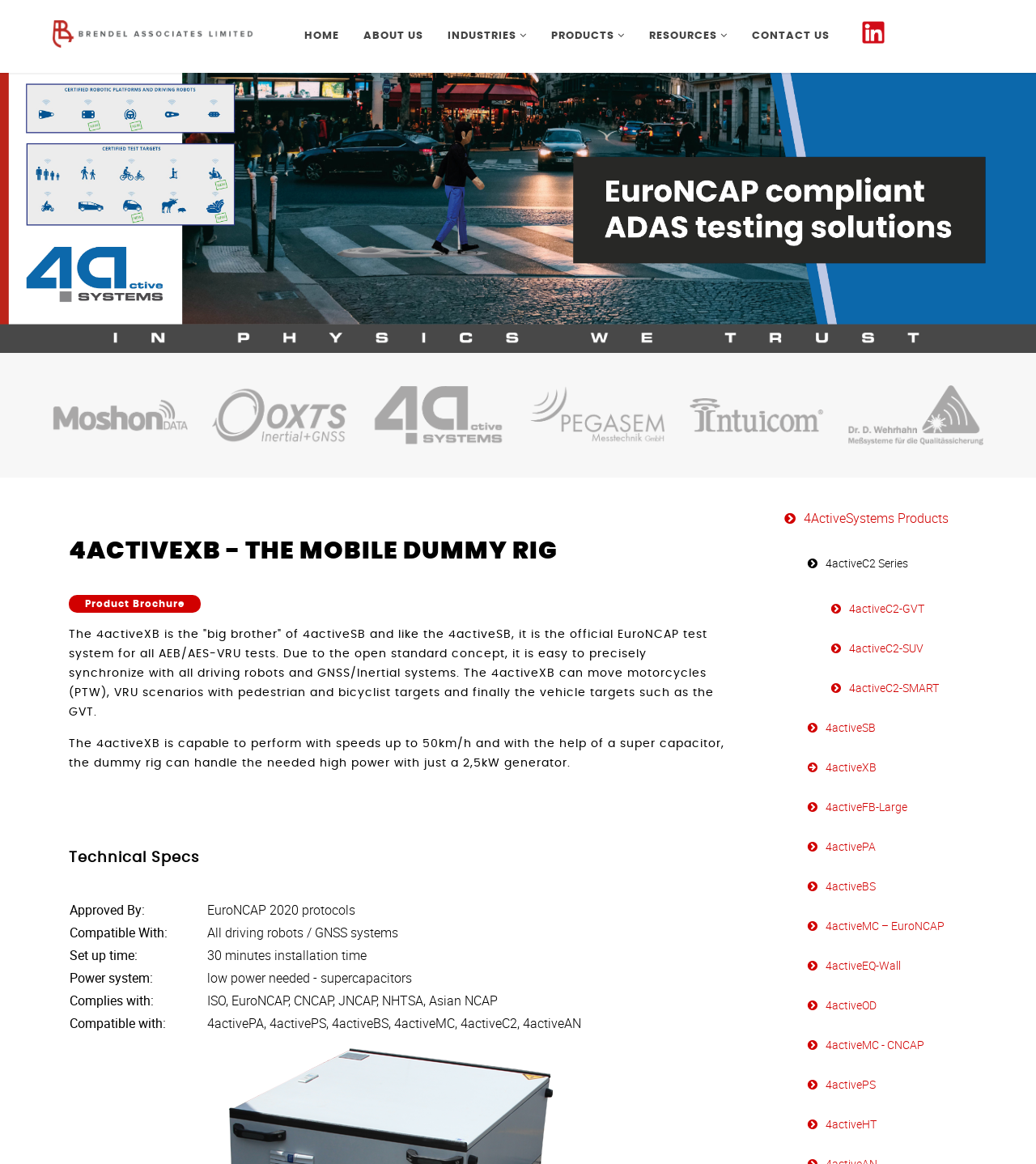Could you specify the bounding box coordinates for the clickable section to complete the following instruction: "Learn about 4activeC2 Series"?

[0.797, 0.477, 0.877, 0.49]